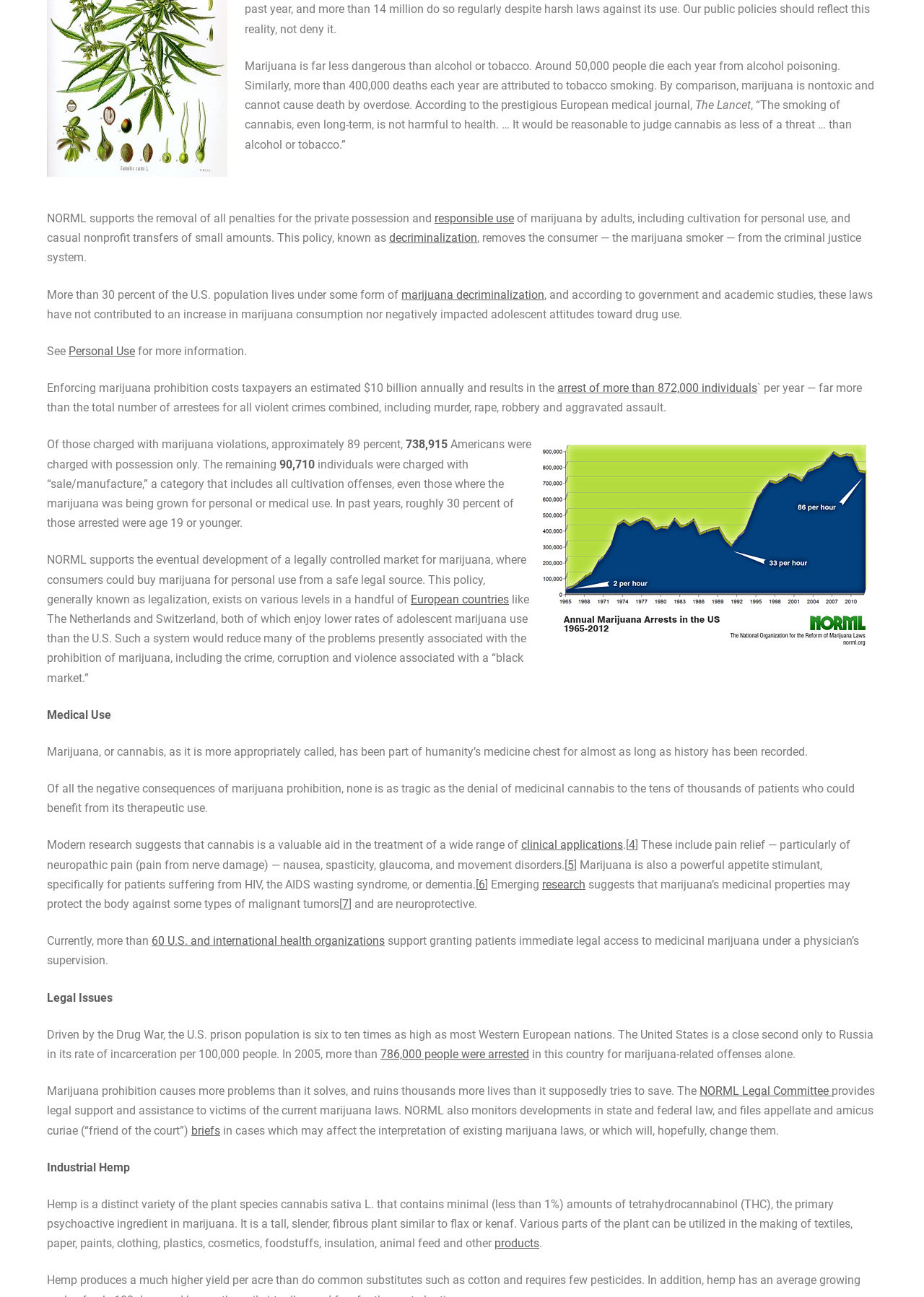Please determine the bounding box coordinates of the clickable area required to carry out the following instruction: "Read about 'marijuana decriminalization'". The coordinates must be four float numbers between 0 and 1, represented as [left, top, right, bottom].

[0.434, 0.222, 0.589, 0.232]